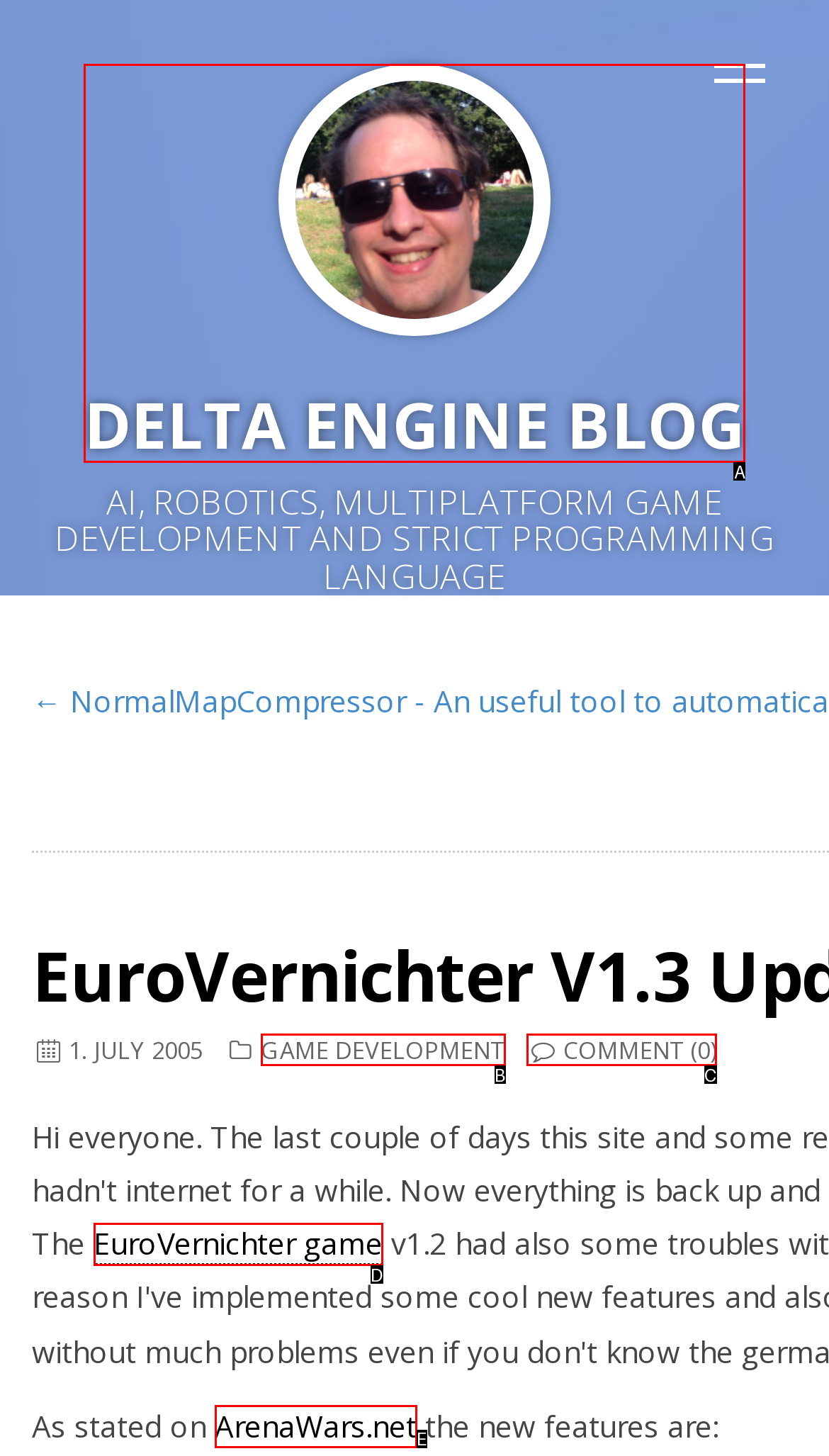Which option corresponds to the following element description: ArenaWars.net?
Please provide the letter of the correct choice.

E